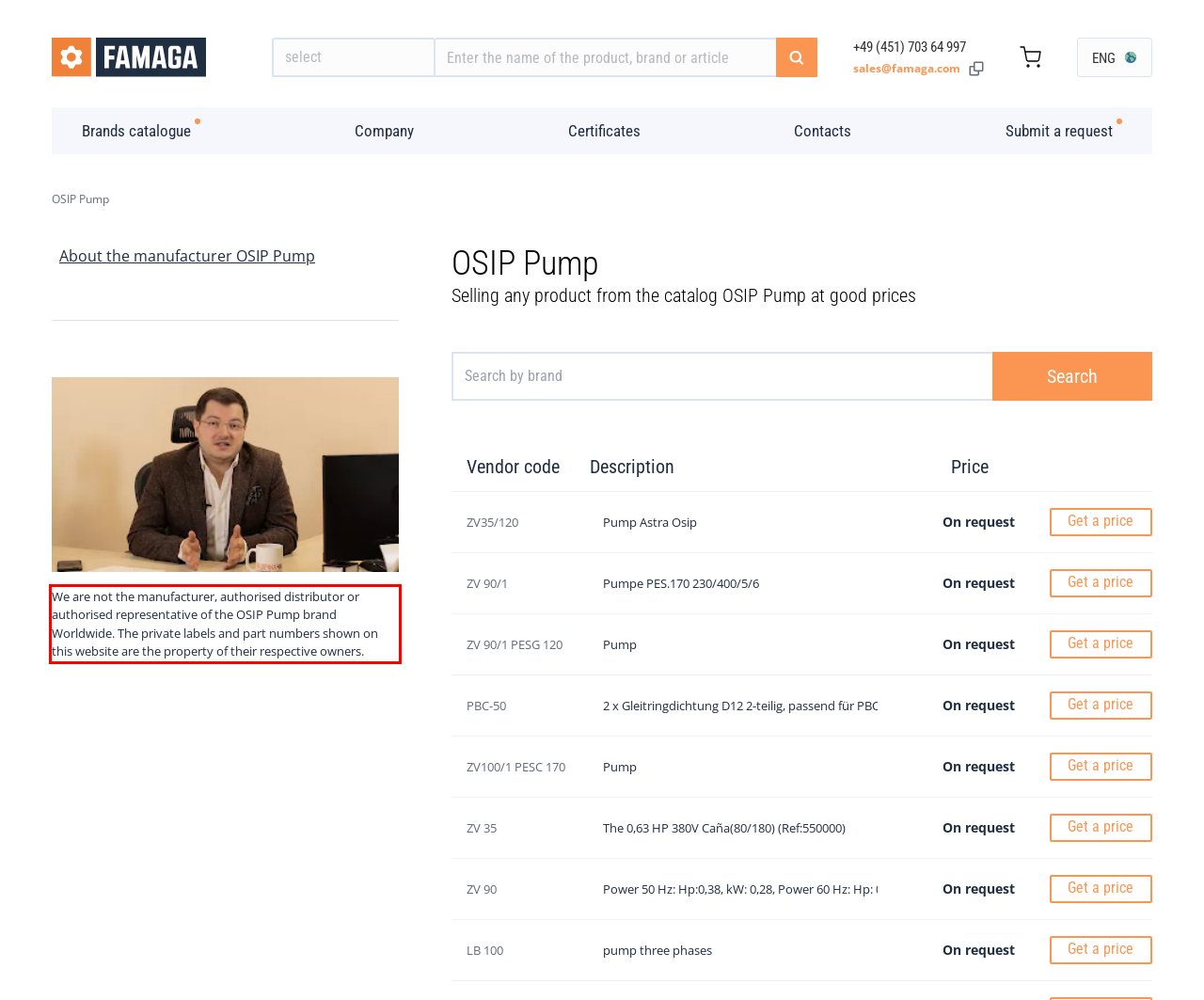Look at the provided screenshot of the webpage and perform OCR on the text within the red bounding box.

We are not the manufacturer, authorised distributor or authorised representative of the OSIP Pump brand Worldwide. The private labels and part numbers shown on this website are the property of their respective owners.